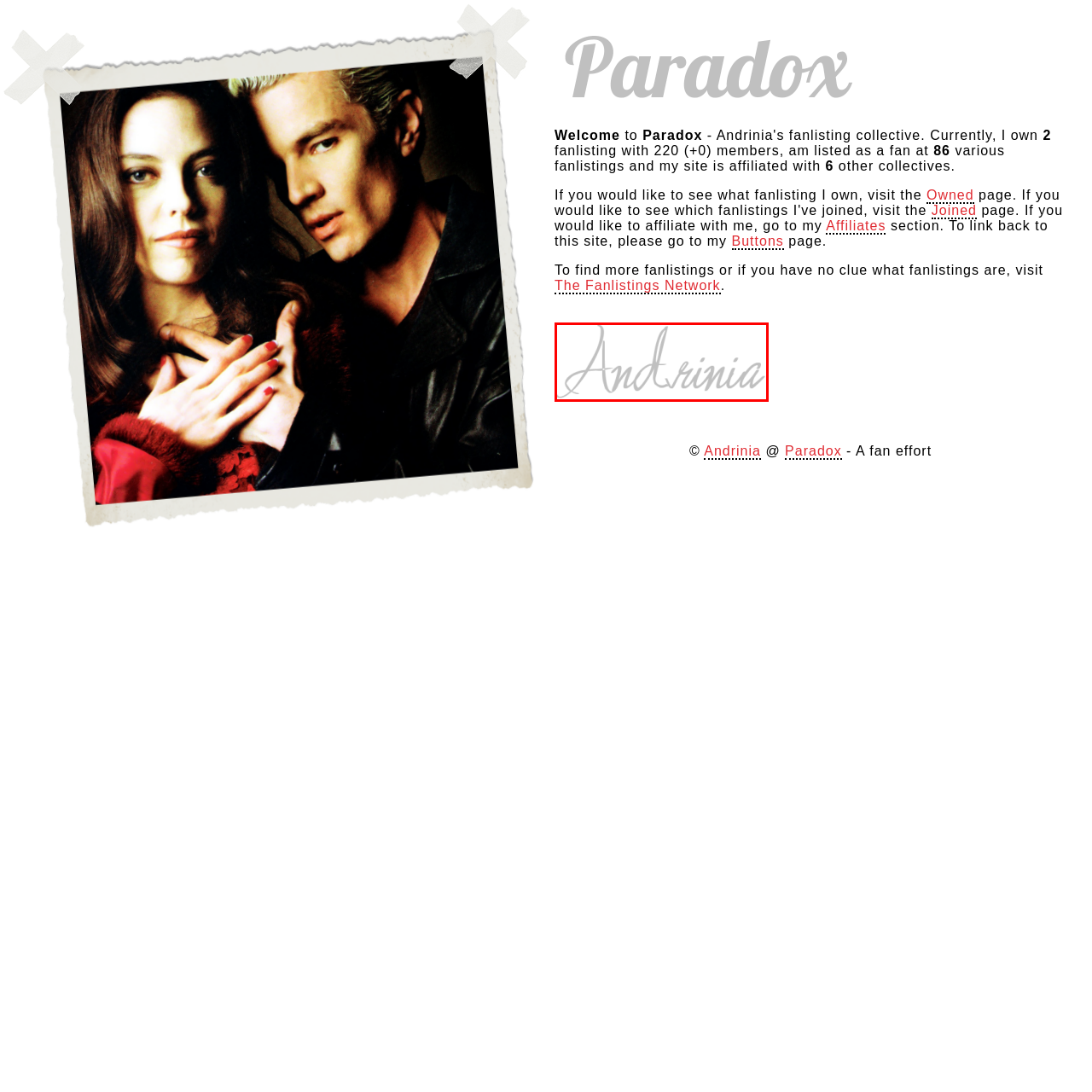What is the likely purpose of this image?  
Inspect the image within the red boundary and offer a detailed explanation grounded in the visual information present in the image.

The caption implies that this image serves as a visual representation of the website titled 'Paradox', which focuses on fanlisting efforts and showcases membership and affiliations.